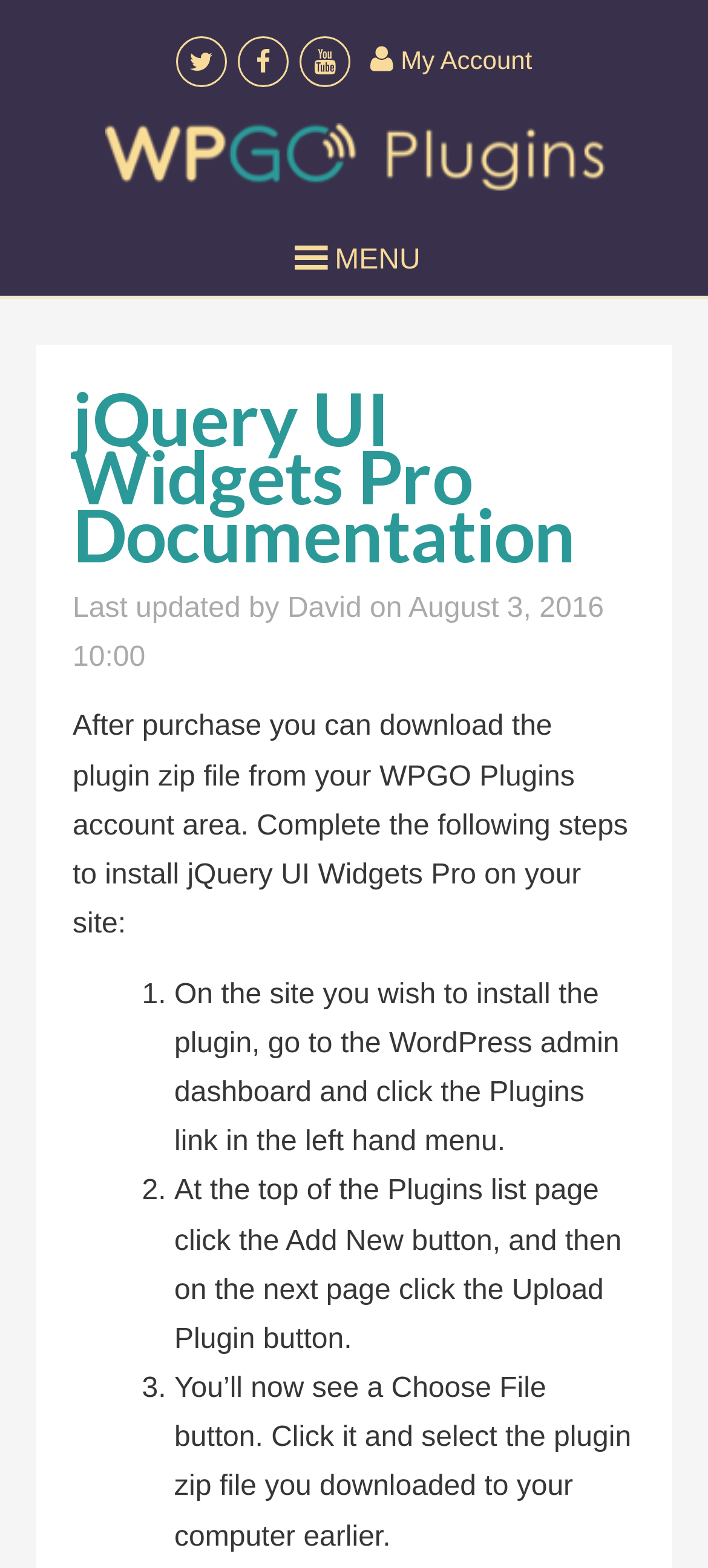What is the next step after clicking the Add New button?
Provide an in-depth and detailed explanation in response to the question.

In the instructions, after clicking the Add New button, the next step is to click the Upload Plugin button, as mentioned in the sentence 'At the top of the Plugins list page click the Add New button, and then on the next page click the Upload Plugin button.'